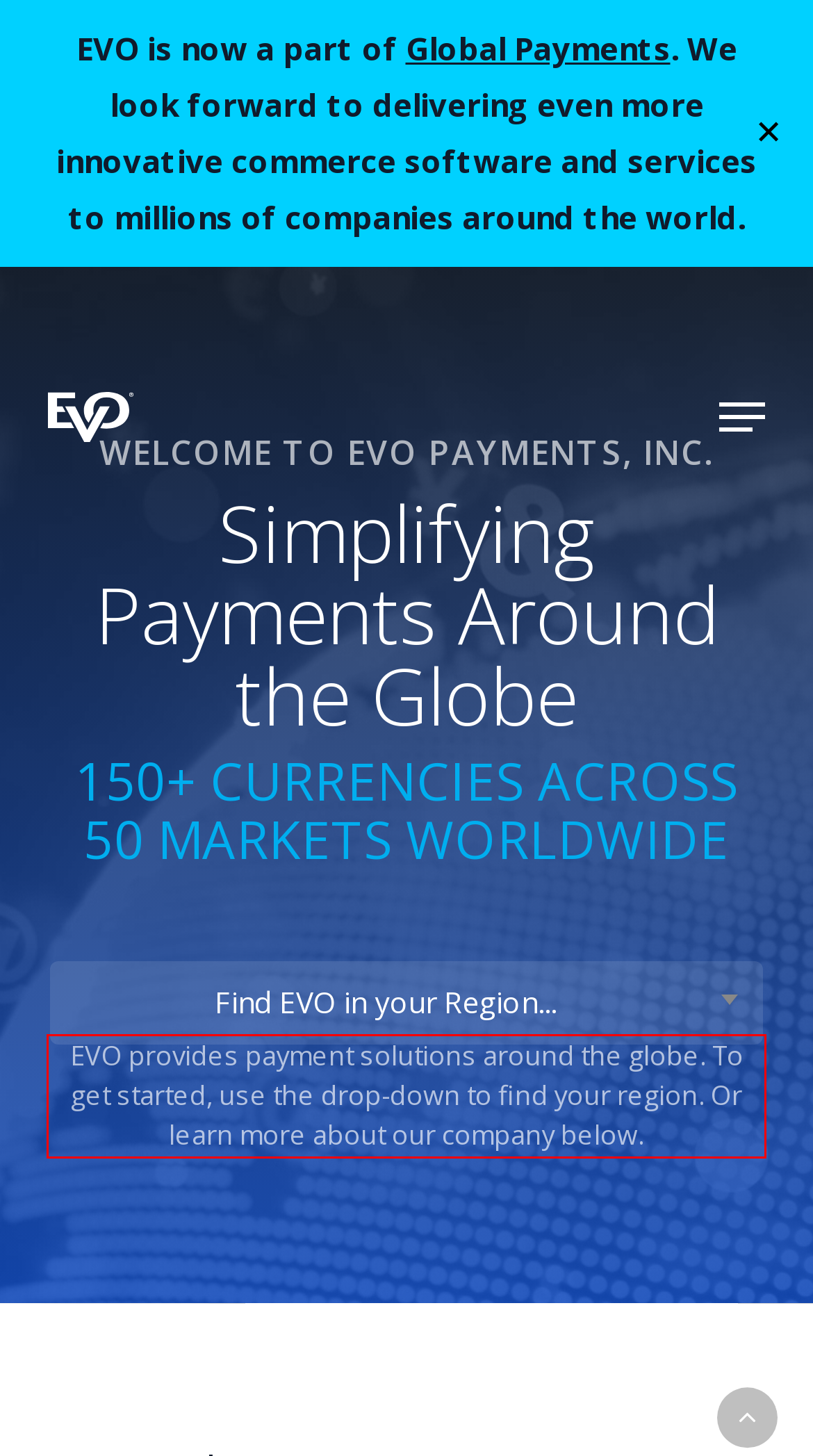With the provided screenshot of a webpage, locate the red bounding box and perform OCR to extract the text content inside it.

EVO provides payment solutions around the globe. To get started, use the drop-down to find your region. Or learn more about our company below.